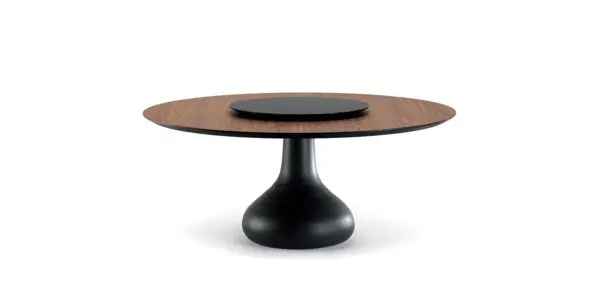Provide a brief response to the question below using a single word or phrase: 
What is the color of the table base?

Black